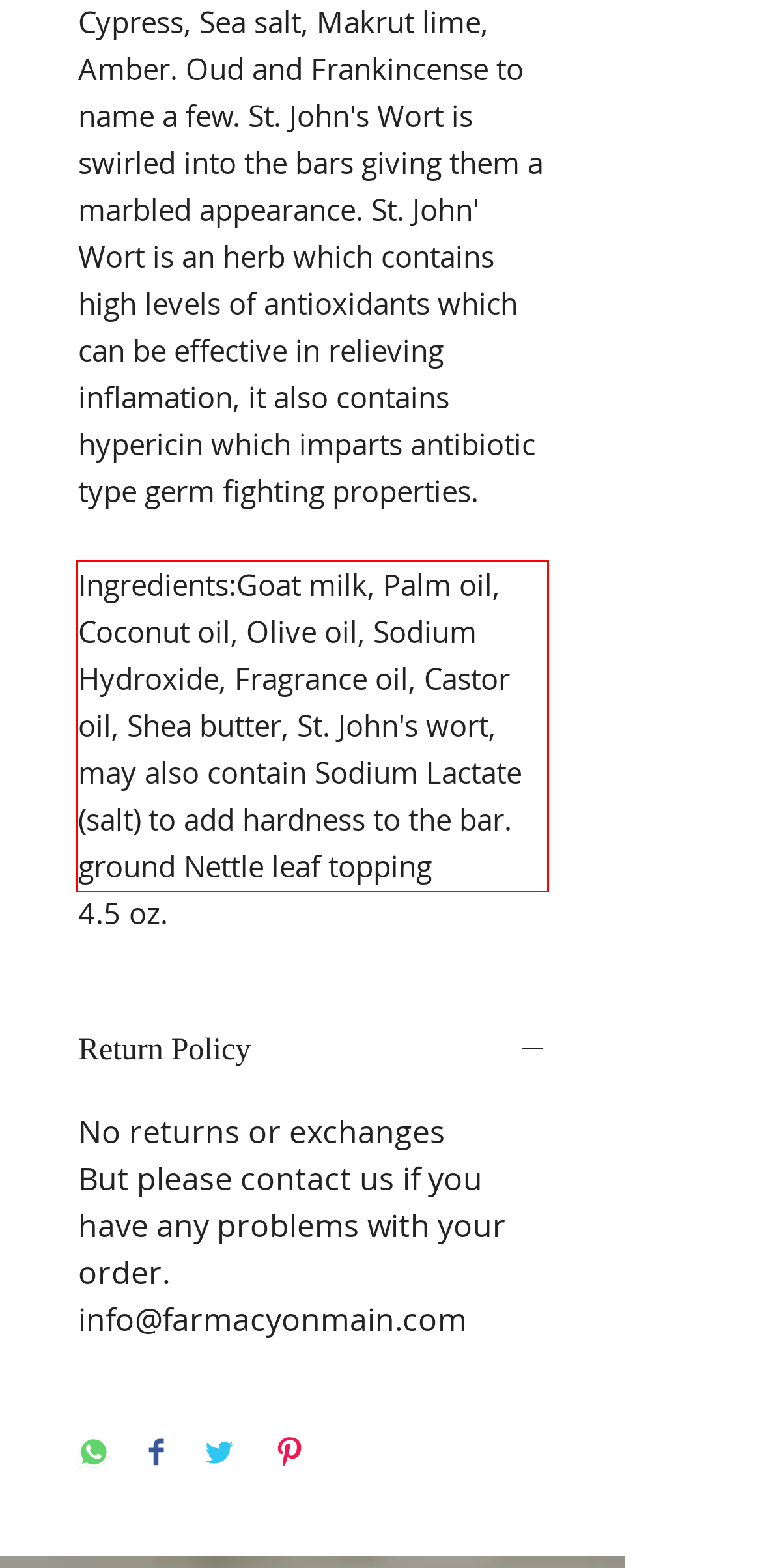Identify the red bounding box in the webpage screenshot and perform OCR to generate the text content enclosed.

Ingredients:Goat milk, Palm oil, Coconut oil, Olive oil, Sodium Hydroxide, Fragrance oil, Castor oil, Shea butter, St. John's wort, may also contain Sodium Lactate (salt) to add hardness to the bar. ground Nettle leaf topping